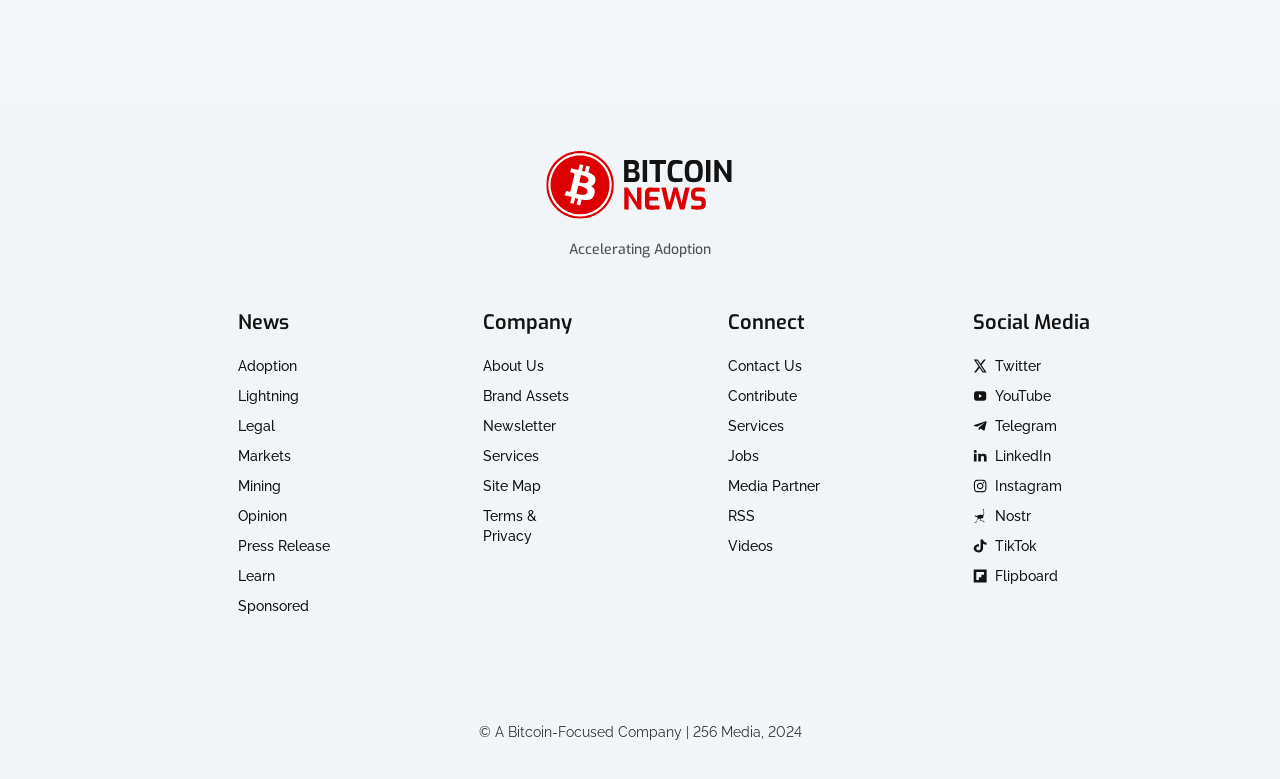Identify the bounding box coordinates of the clickable region to carry out the given instruction: "Contact Us".

[0.568, 0.457, 0.65, 0.483]